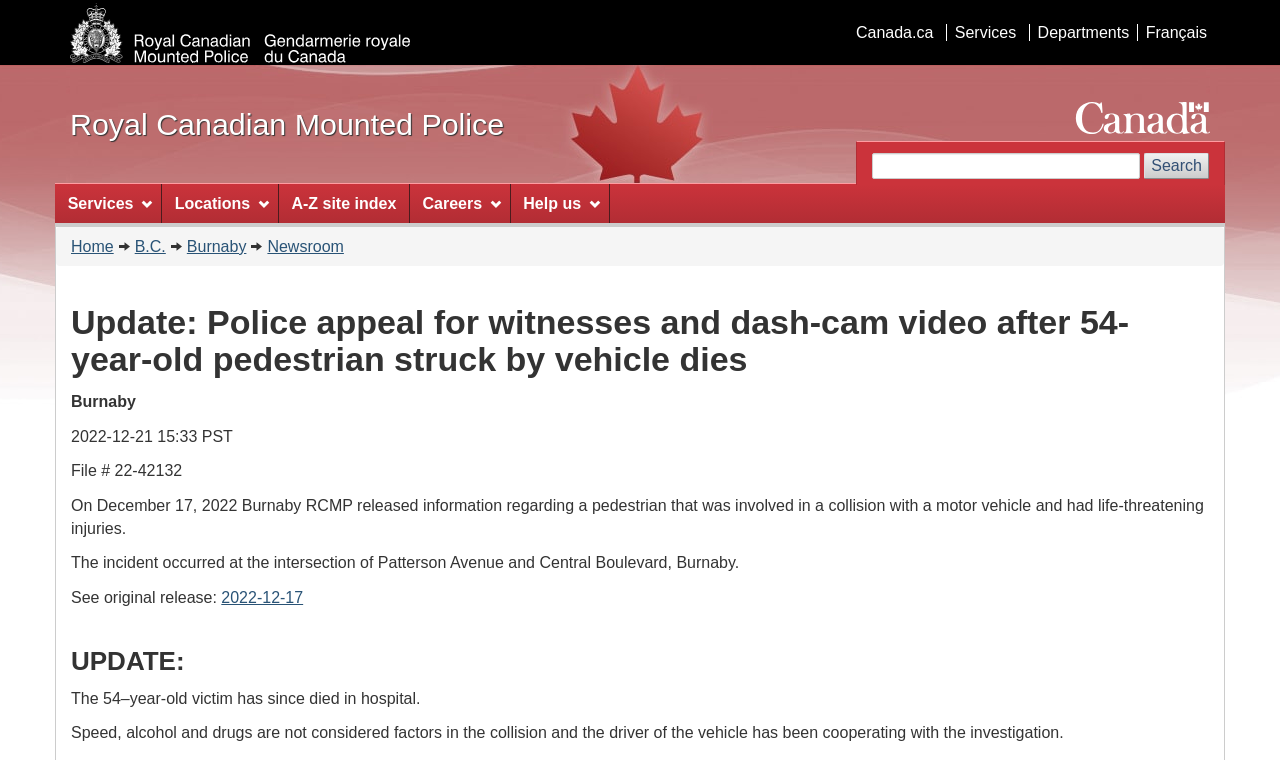Locate the bounding box coordinates of the element that should be clicked to fulfill the instruction: "Go to Canada.ca".

[0.662, 0.032, 0.735, 0.054]